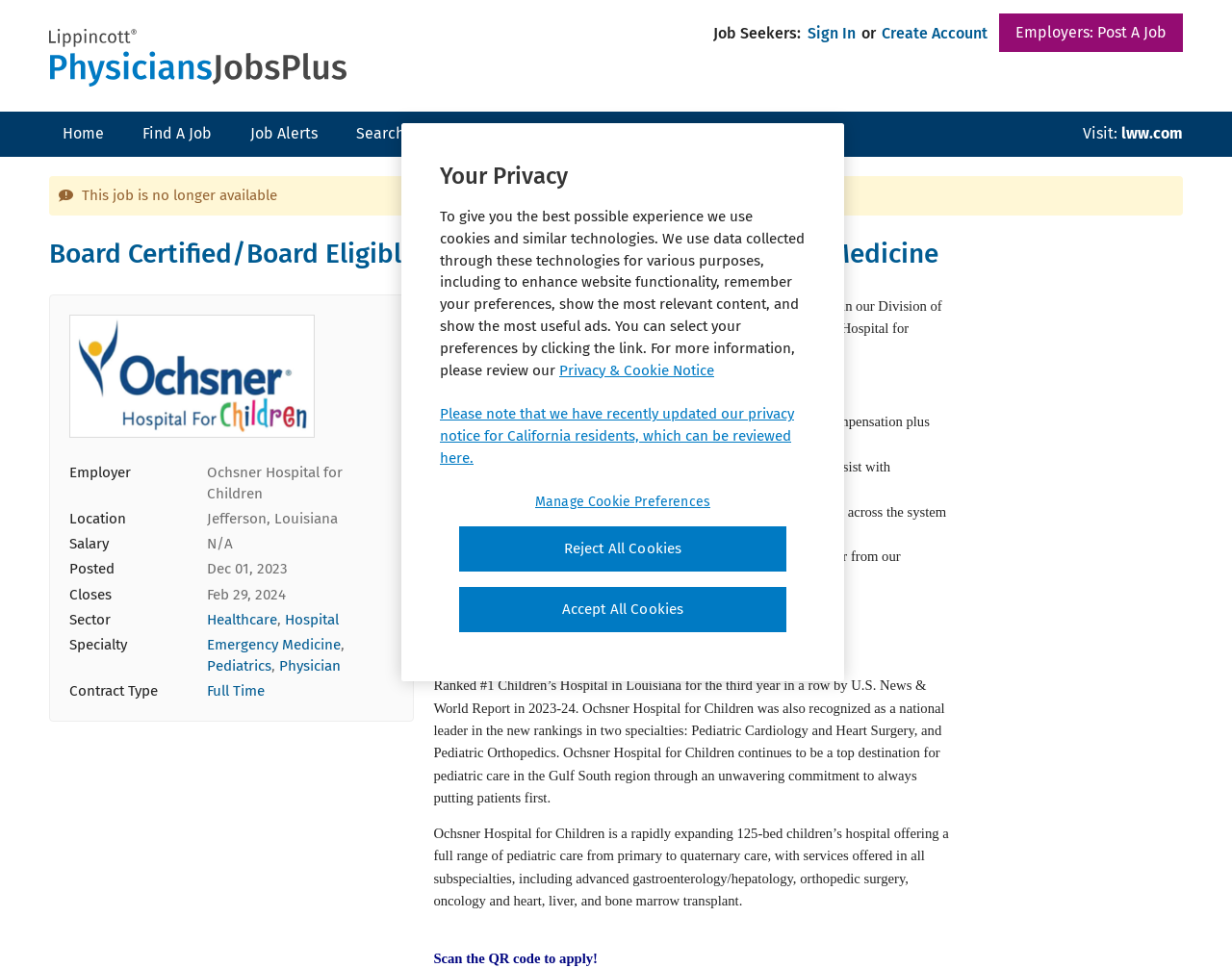Generate a detailed explanation of the webpage's features and information.

This webpage is a job posting for a Board Certified/Board Eligible Physician position in Pediatric Emergency Medicine at Ochsner Hospital for Children. At the top of the page, there is a navigation menu with links to "Home", "Find A Job", "Job Alerts", "Search Employers", "Career Resources", and "Visit: lww.com". Below the navigation menu, there is a logo of Physicians Jobs Plus.

The main content of the page is divided into sections. The first section displays the job title, "Board Certified/Board Eligible Physicians - Pediatric Emergency Medicine", and provides details about the job, including the employer, location, salary, and posting date.

The second section is a description list that provides more information about the job, including the sector, specialty, contract type, and other details. Below this section, there is a paragraph describing the job opportunity and the employer, Ochsner Health.

The third section is a list of opportunity details, including the benefits of working with Ochsner Health, such as competitive compensation, in-house pediatric intensivist and hospitalist attendings, and the use of Epic electronic health records.

The fourth section provides information about Ochsner Hospital for Children, including its ranking as the #1 Children's Hospital in Louisiana and its services offered in various subspecialties.

At the bottom of the page, there is a call-to-action to apply for the job by scanning a QR code. Additionally, there is a privacy notice section that provides information about the use of cookies and similar technologies on the website.